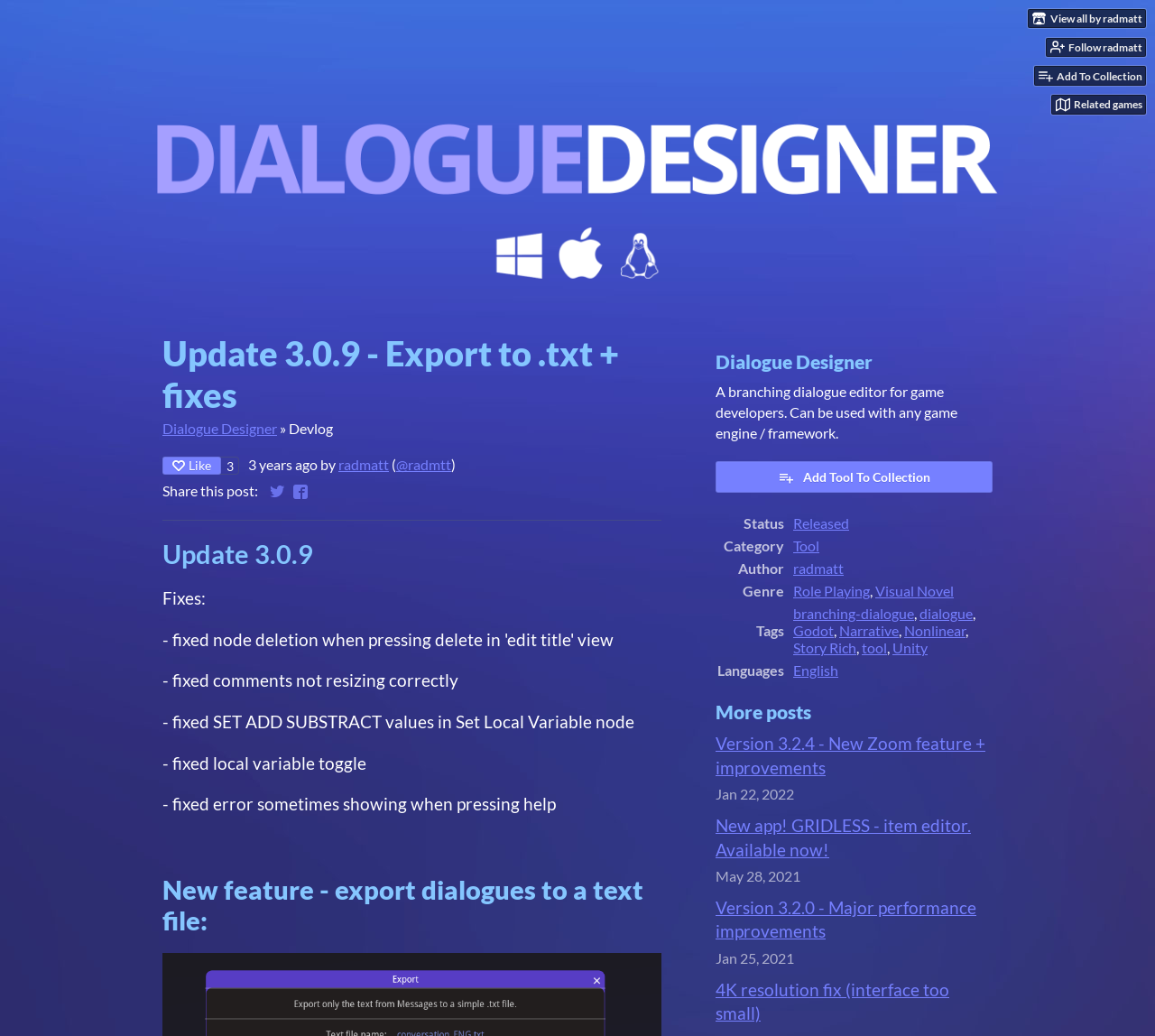Identify the bounding box coordinates for the element you need to click to achieve the following task: "Click the link to Aspen Nightlife". Provide the bounding box coordinates as four float numbers between 0 and 1, in the form [left, top, right, bottom].

None